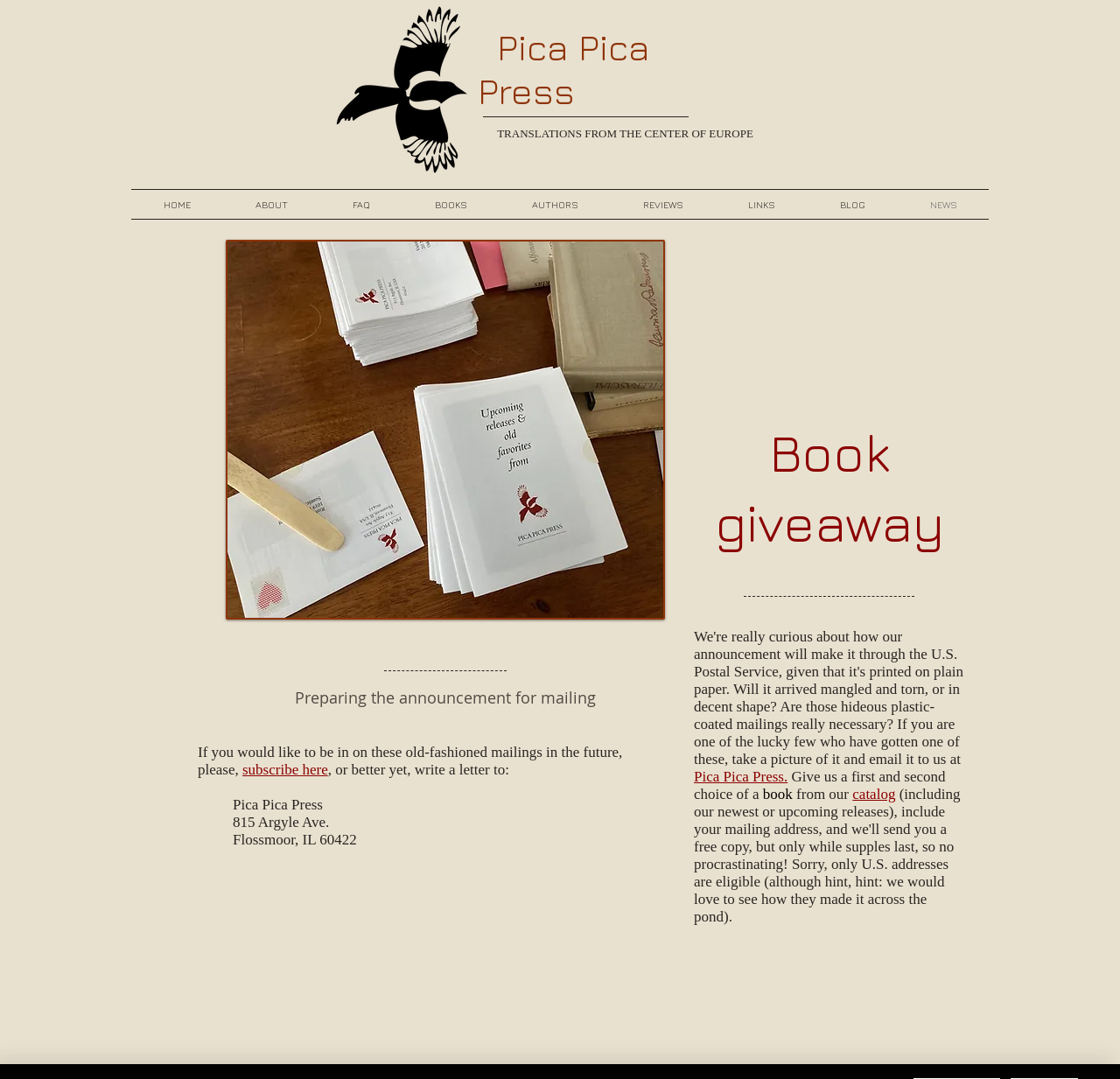Give the bounding box coordinates for this UI element: "Pica Pica Press.". The coordinates should be four float numbers between 0 and 1, arranged as [left, top, right, bottom].

[0.62, 0.712, 0.703, 0.727]